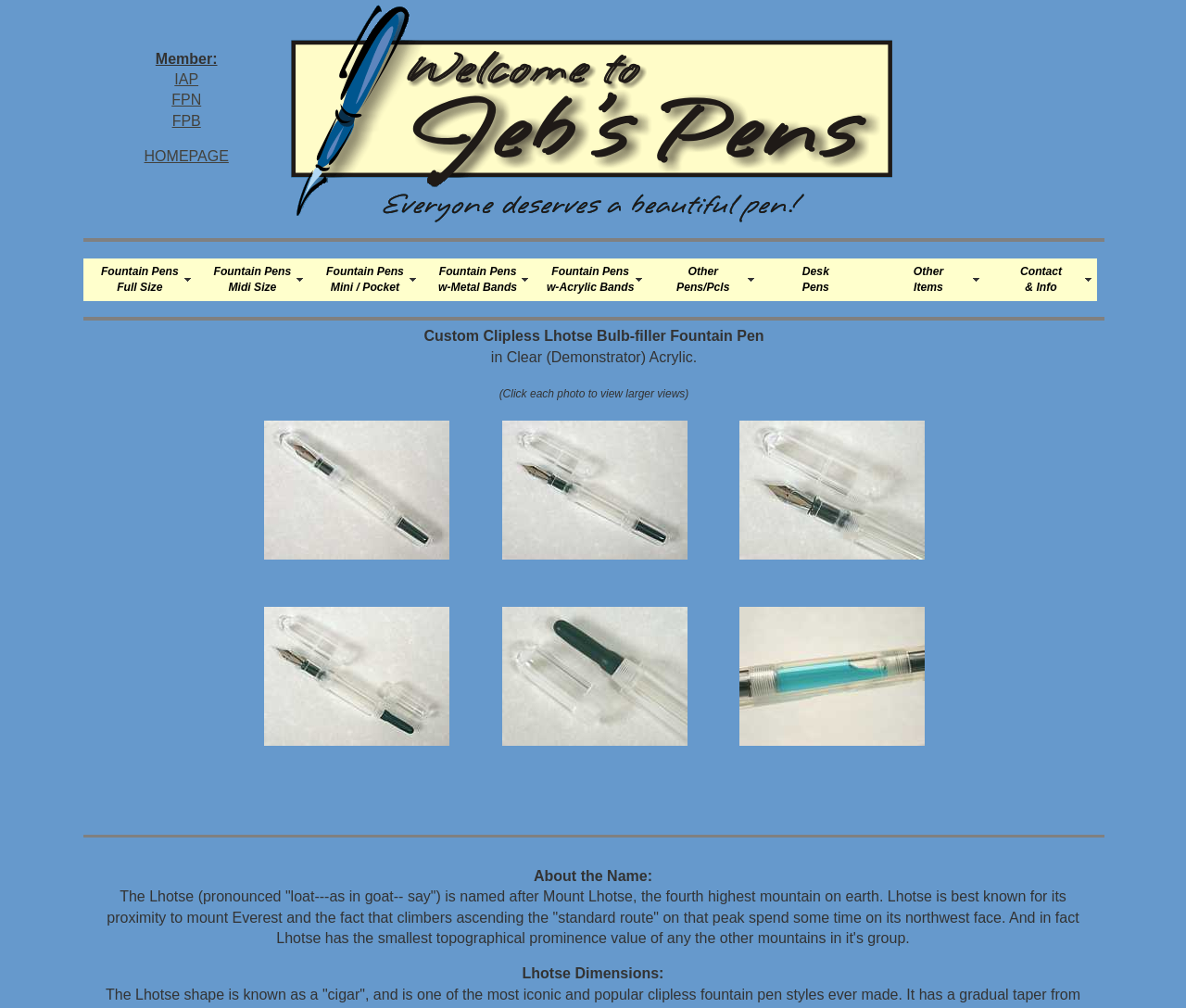Please determine the bounding box coordinates of the area that needs to be clicked to complete this task: 'Go to Fountain Pens Full Size page'. The coordinates must be four float numbers between 0 and 1, formatted as [left, top, right, bottom].

[0.07, 0.256, 0.165, 0.299]